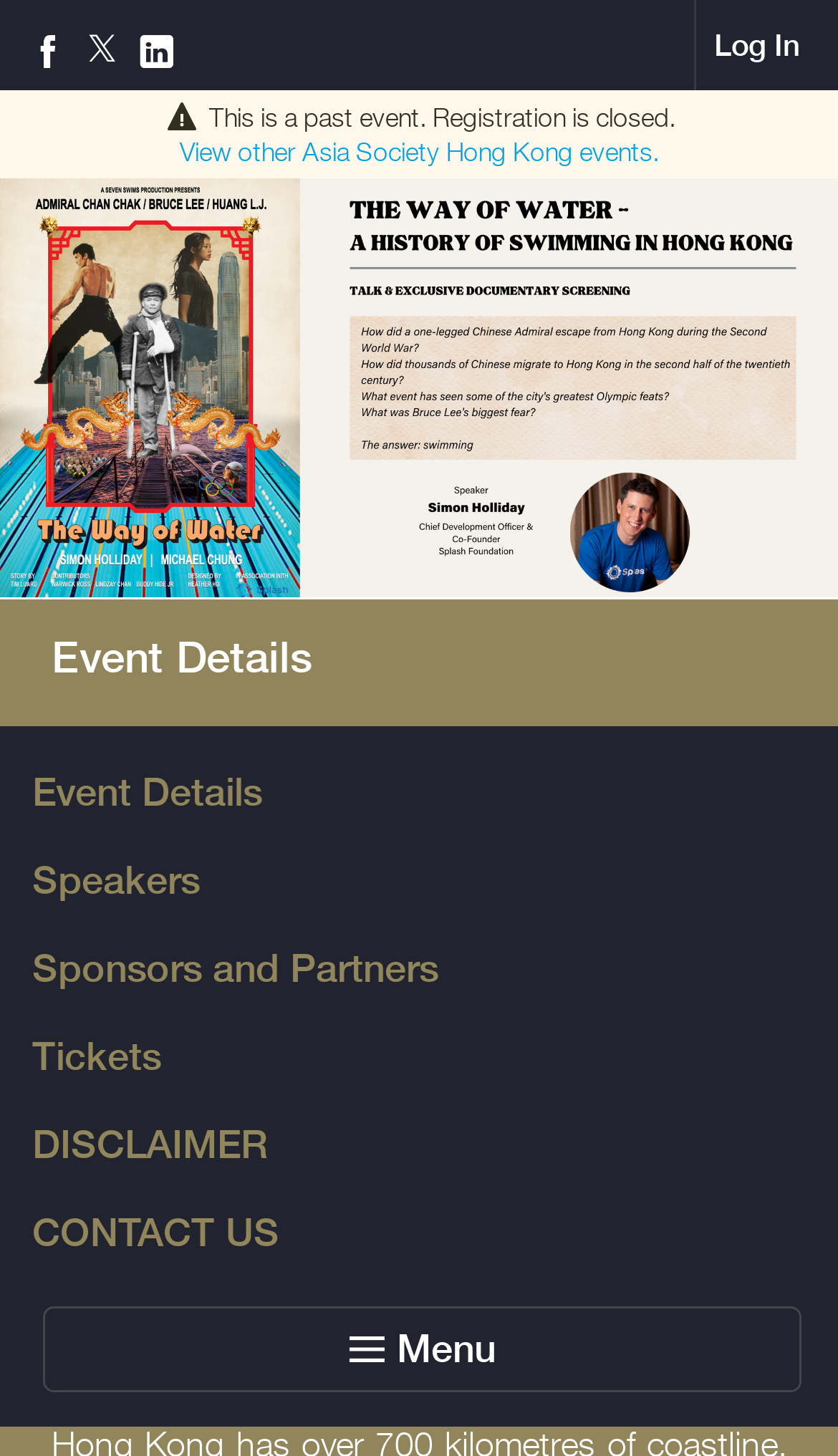What is the last event in the schedule?
Using the screenshot, give a one-word or short phrase answer.

19:45 End